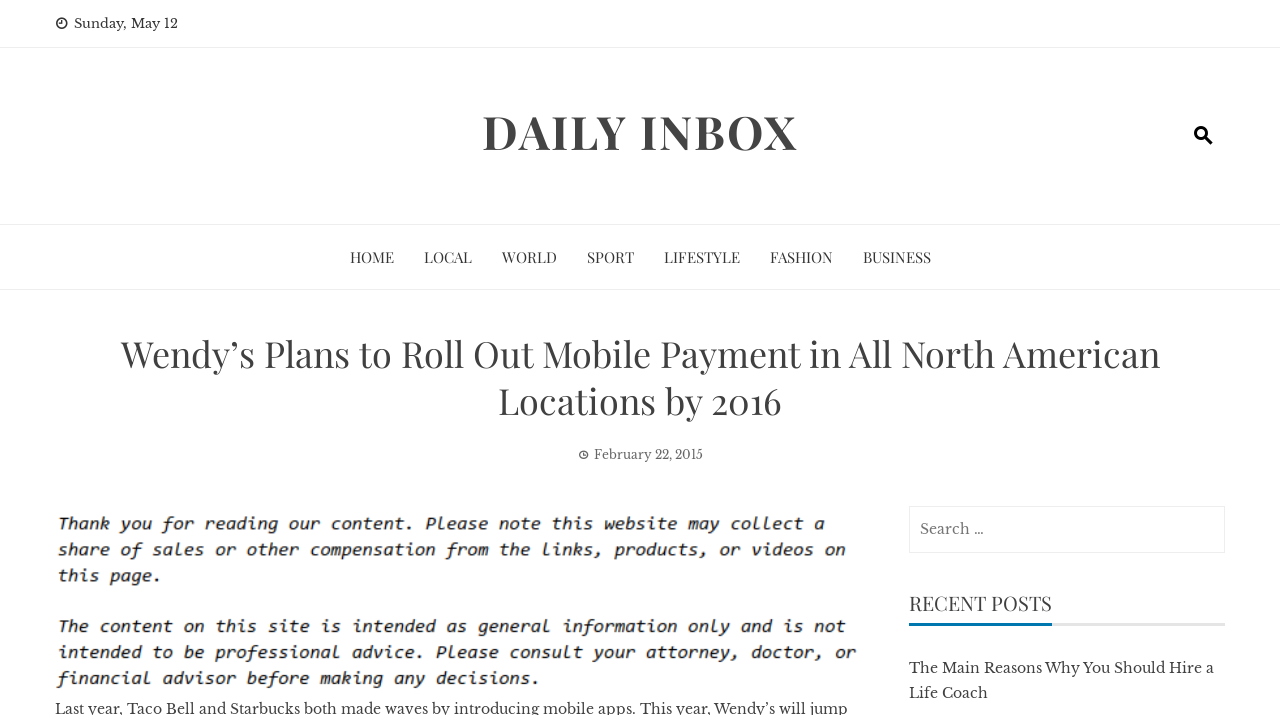Specify the bounding box coordinates of the region I need to click to perform the following instruction: "read recent posts". The coordinates must be four float numbers in the range of 0 to 1, i.e., [left, top, right, bottom].

[0.71, 0.829, 0.957, 0.875]